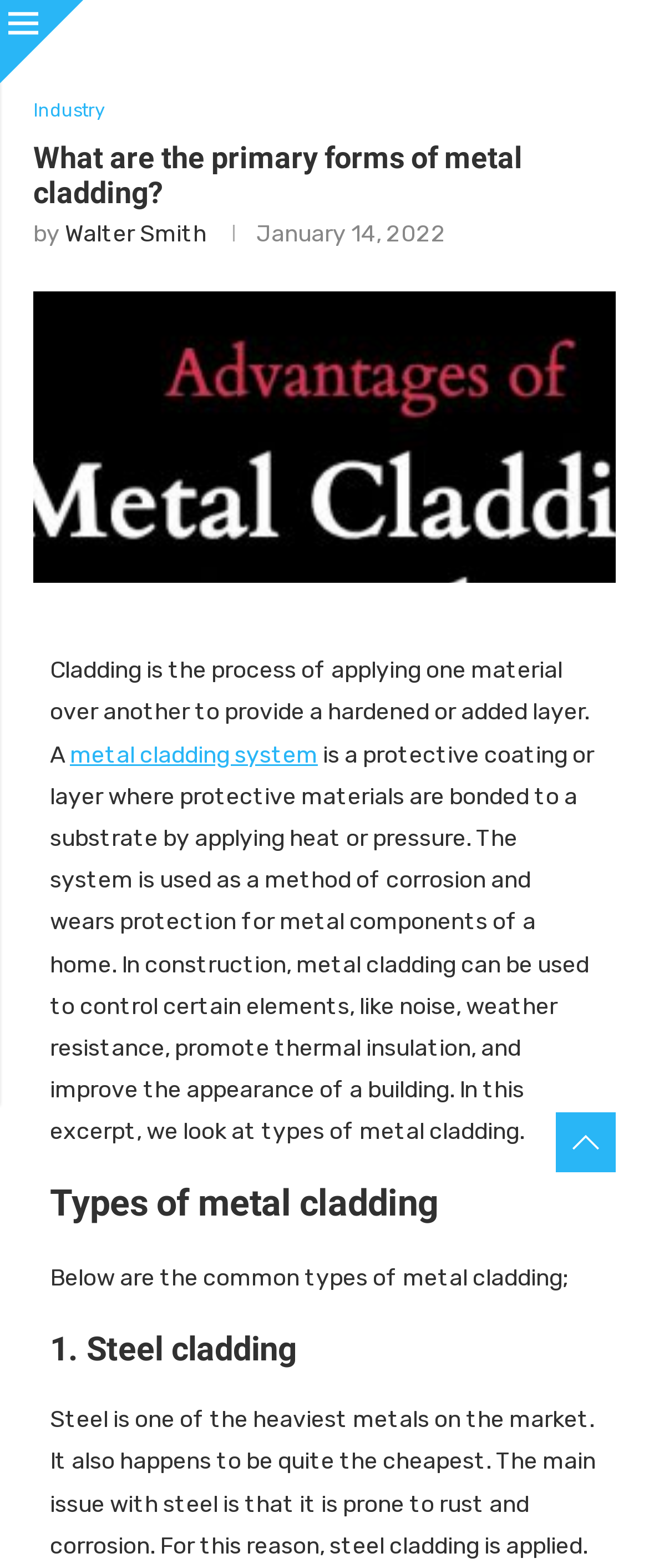Using the provided element description "Industry", determine the bounding box coordinates of the UI element.

[0.051, 0.064, 0.162, 0.078]